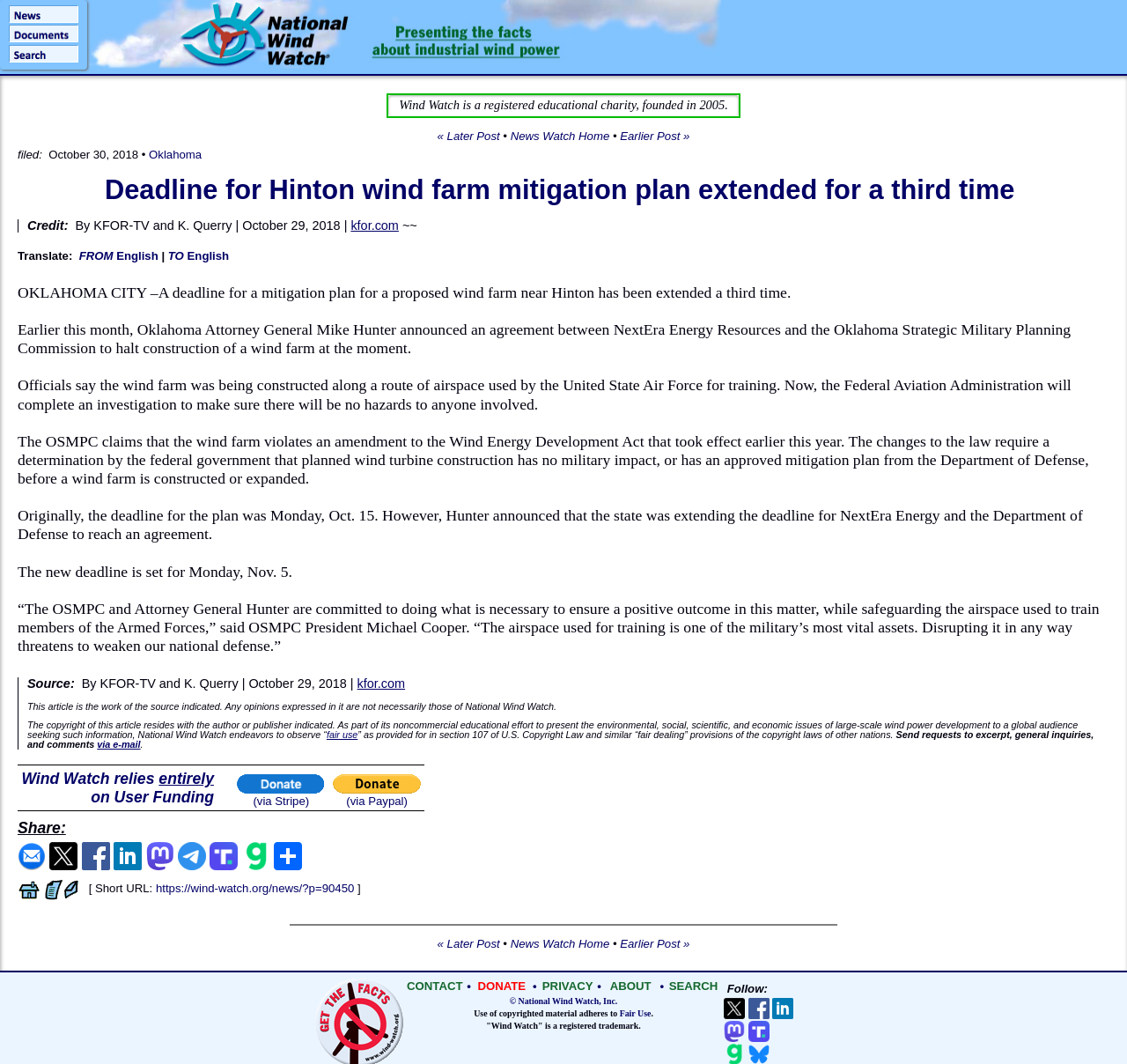Determine the coordinates of the bounding box for the clickable area needed to execute this instruction: "Translate the page from English".

[0.07, 0.234, 0.14, 0.246]